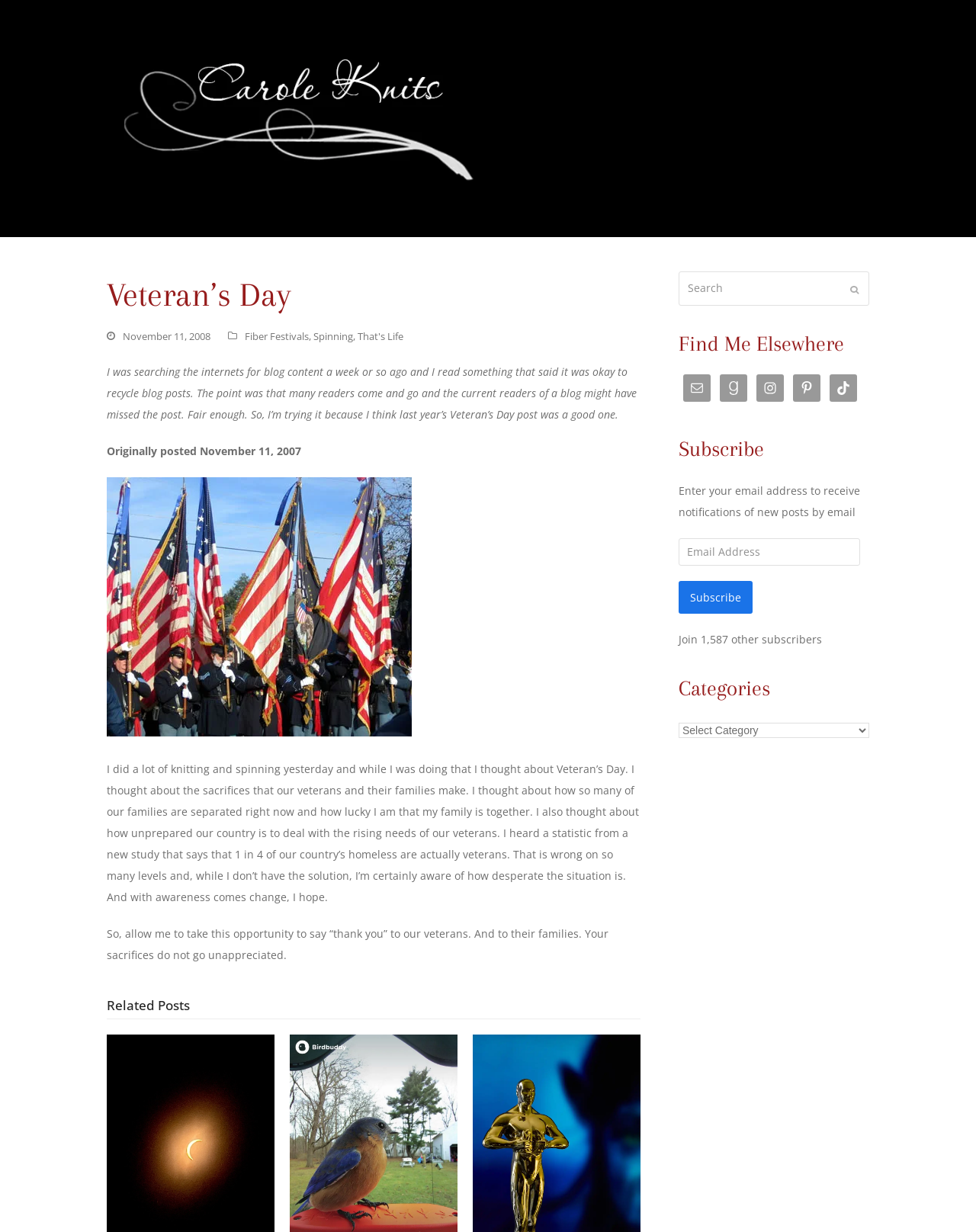Provide a one-word or short-phrase response to the question:
What is the blogger's sentiment towards the sacrifices of veterans and their families?

Grateful